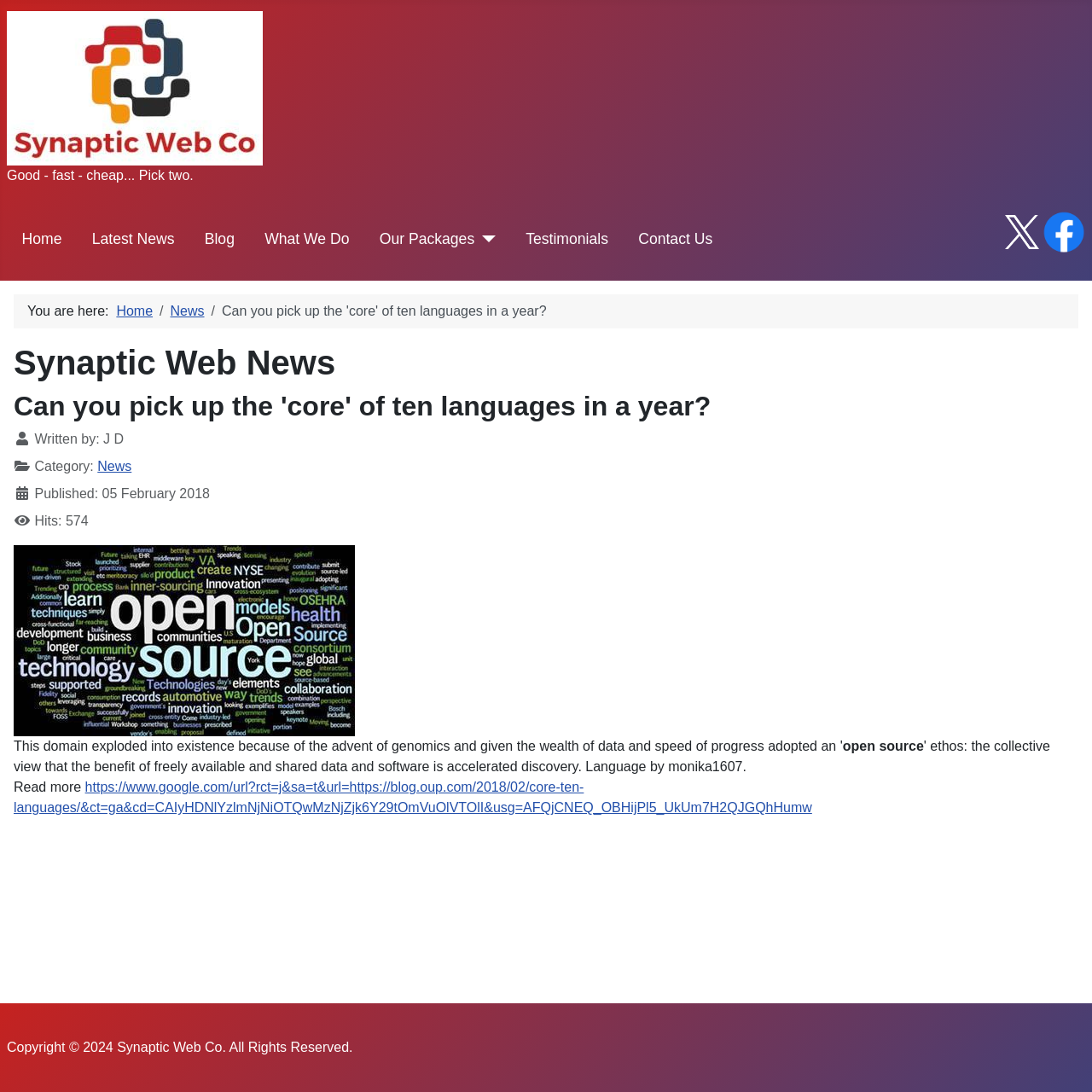Describe the entire webpage, focusing on both content and design.

This webpage is about Synaptic Web Co, a company that offers Joomla expertise in website development, hosting, security, optimization, and management. 

At the top left, there is a logo of Synaptic Web Co, accompanied by a tagline "Good - fast - cheap... Pick two." Below the logo, there is a main navigation menu with links to "Home", "Latest News", "Blog", "What We Do", "Our Packages", "Testimonials", and "Contact Us". 

On the top right, there are social media links to Twitter and Facebook. 

Below the navigation menu, there is a breadcrumbs navigation section that shows the current location of the user, which is "Home" > "News". 

The main content of the page is an article titled "Can you pick up the 'core' of ten languages in a year?" with a heading "Synaptic Web News". The article has a description list that provides information about the author, category, and publication date. There is also an image related to the article. 

At the bottom of the page, there is a copyright notice that states "Copyright © 2024 Synaptic Web Co. All Rights Reserved." and a "Back to Top" link.